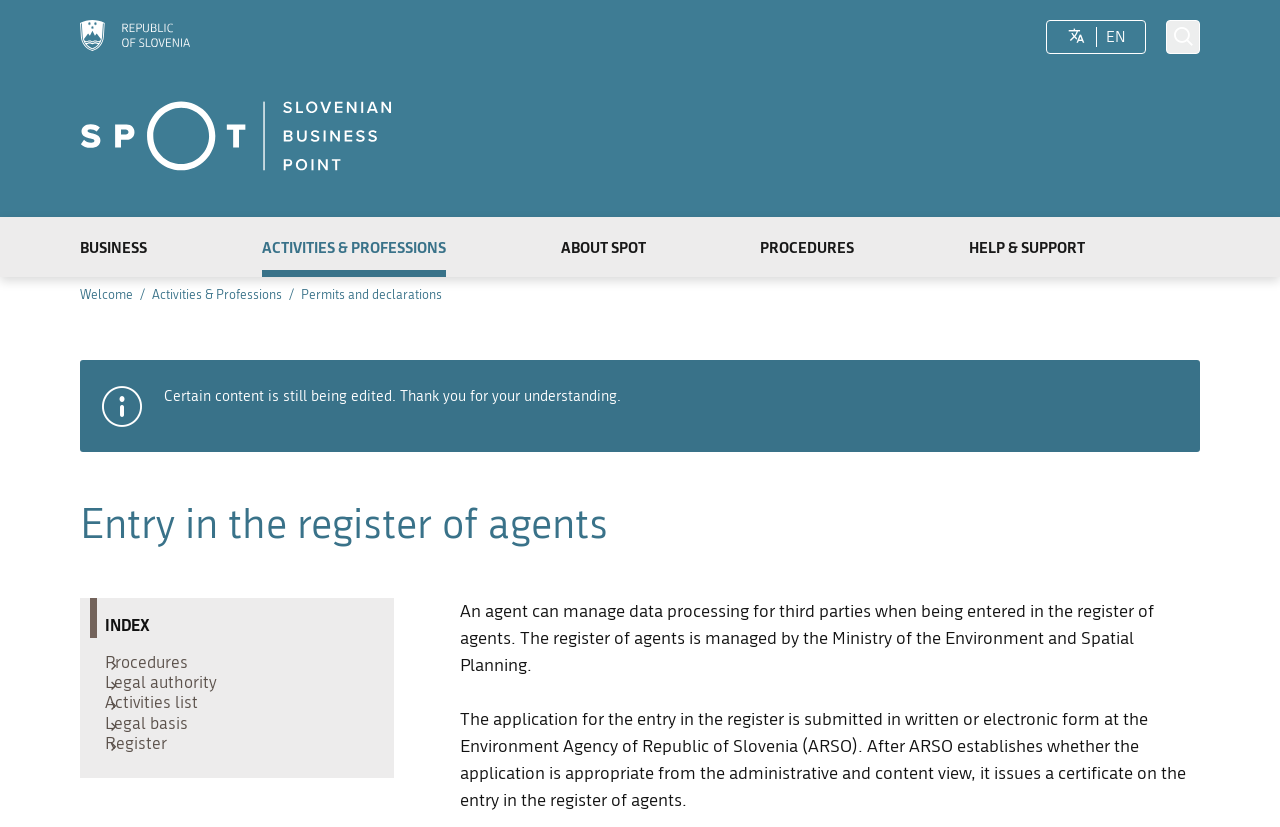Extract the bounding box coordinates for the UI element described by the text: "Odpri iskalnik". The coordinates should be in the form of [left, top, right, bottom] with values between 0 and 1.

[0.911, 0.025, 0.938, 0.066]